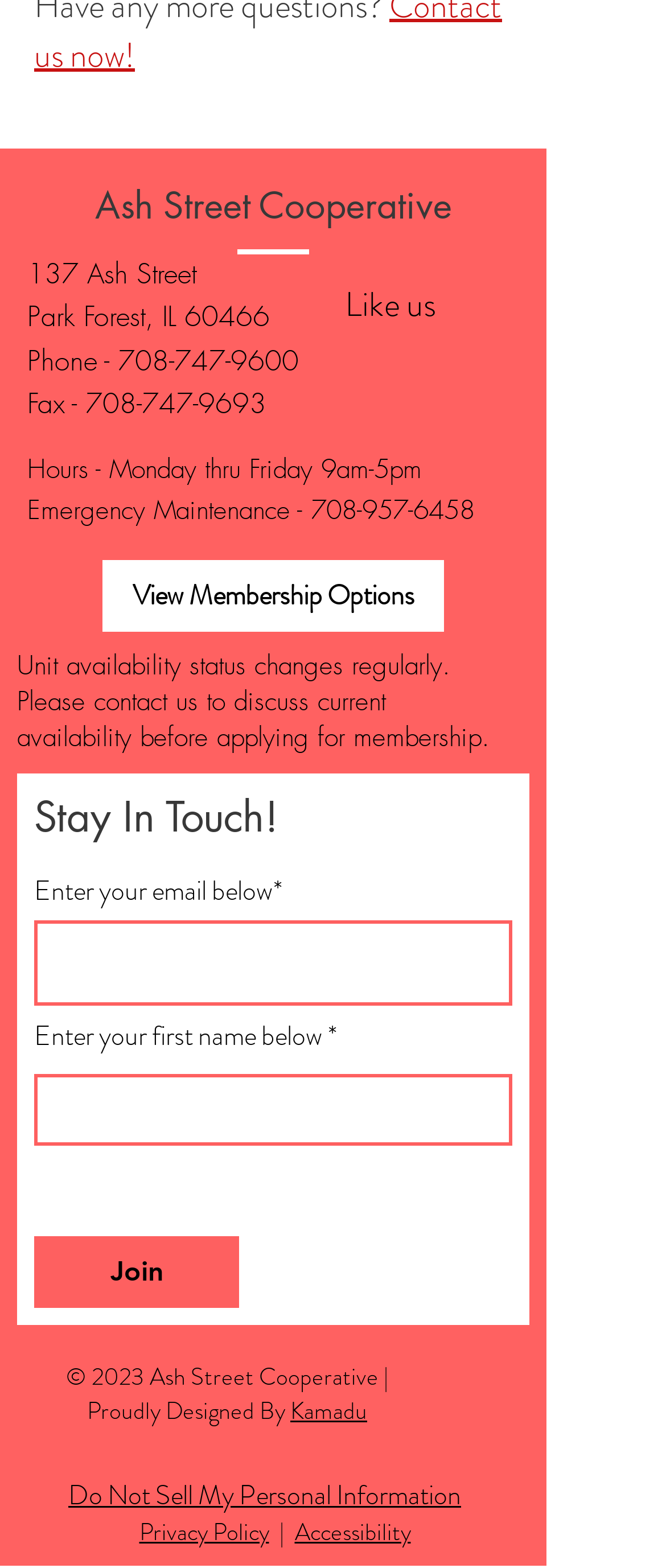Please provide the bounding box coordinates for the element that needs to be clicked to perform the instruction: "Enter email address". The coordinates must consist of four float numbers between 0 and 1, formatted as [left, top, right, bottom].

[0.051, 0.587, 0.769, 0.641]